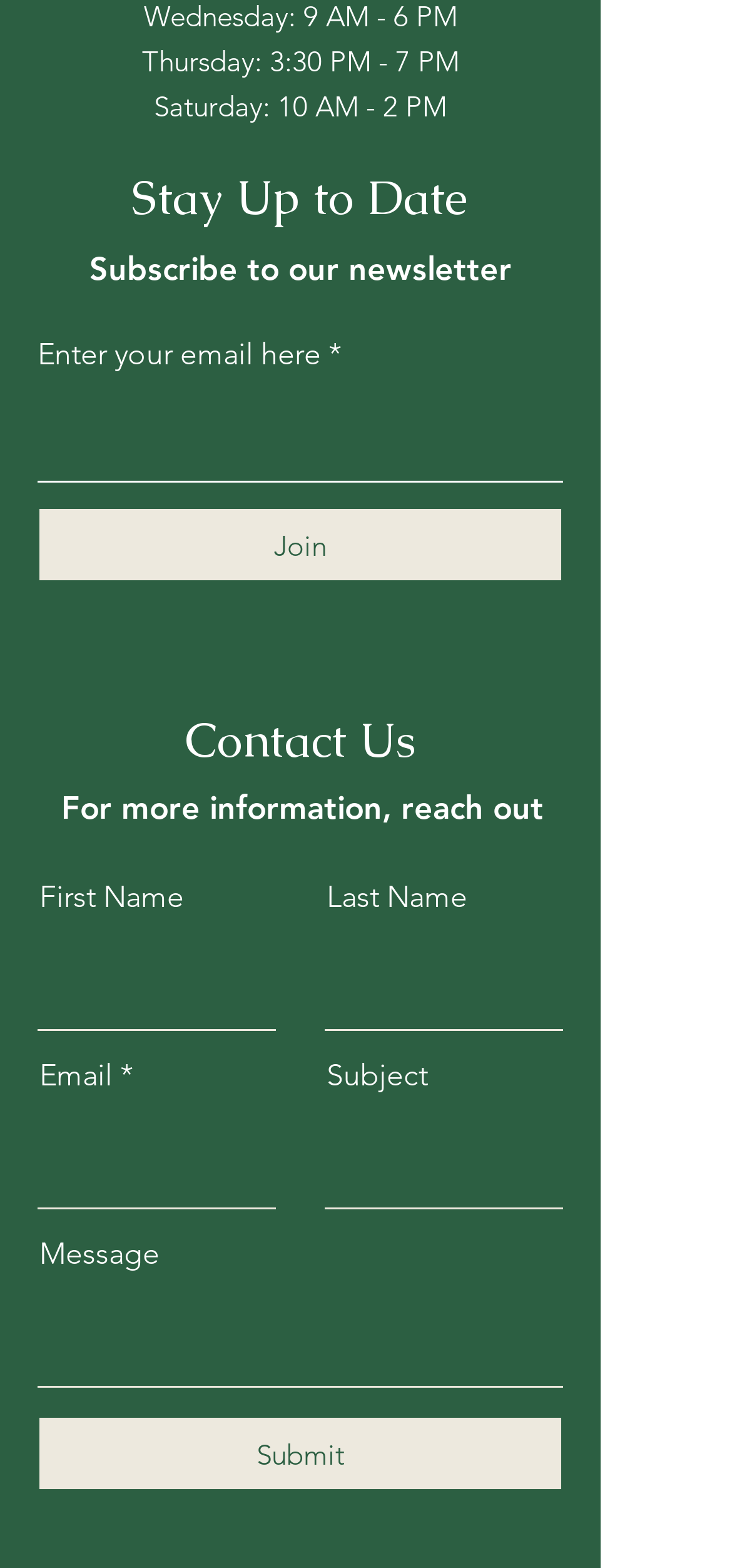Indicate the bounding box coordinates of the element that needs to be clicked to satisfy the following instruction: "Submit the form". The coordinates should be four float numbers between 0 and 1, i.e., [left, top, right, bottom].

[0.051, 0.903, 0.769, 0.951]